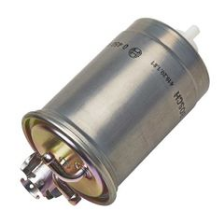Based on the image, give a detailed response to the question: What is the typical material used to make a fuel pump?

The fuel pump is typically made of metal, which provides the necessary strength and durability to withstand the fuel pressure and flow. The metal material also allows for efficient fuel flow and helps to prevent corrosion or damage to the pump.